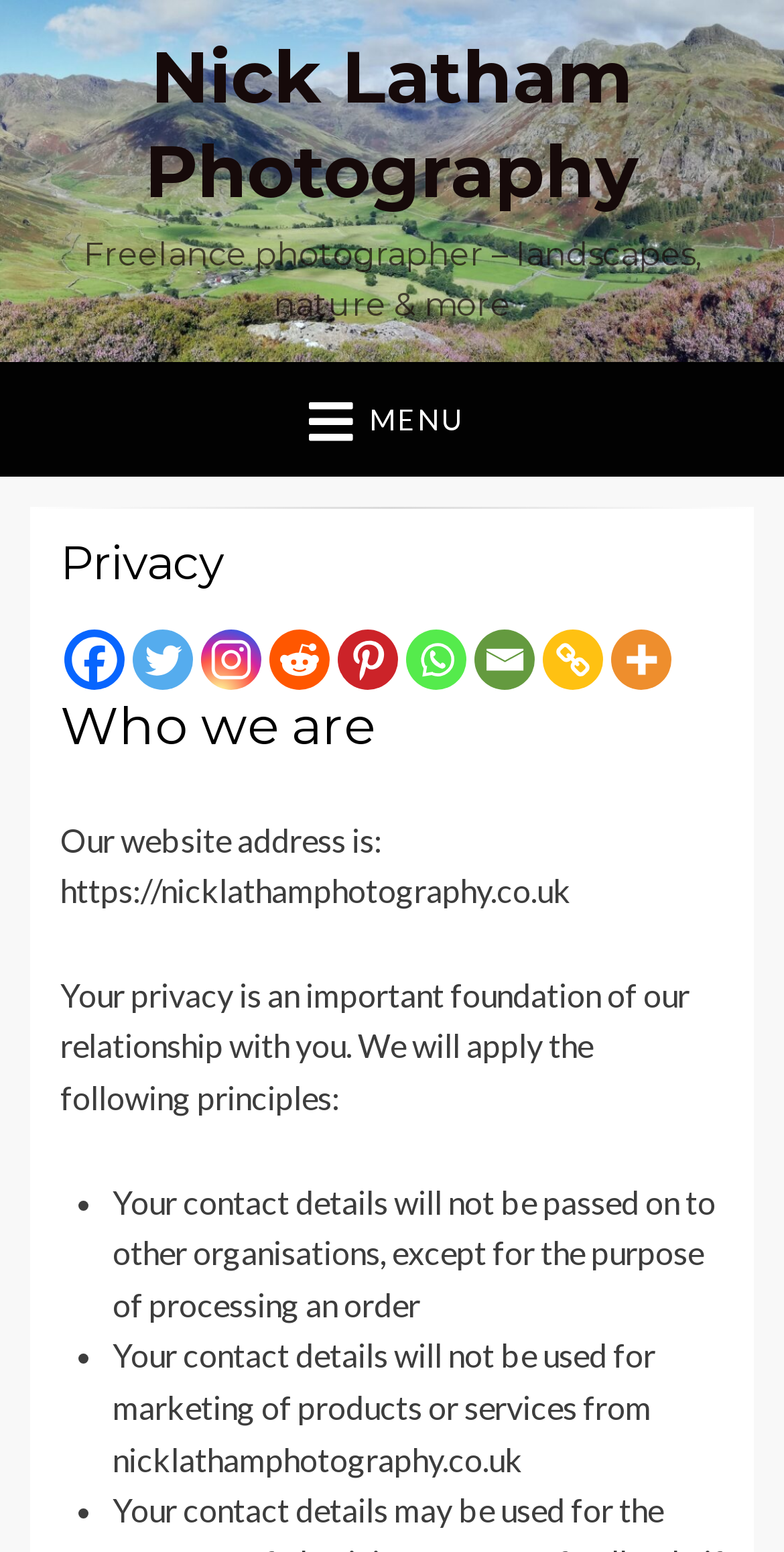How many social media links are present on the webpage?
Provide a thorough and detailed answer to the question.

The webpage contains links to Facebook, Twitter, Instagram, Reddit, Pinterest, Whatsapp, and Email, which are 7 social media links in total.